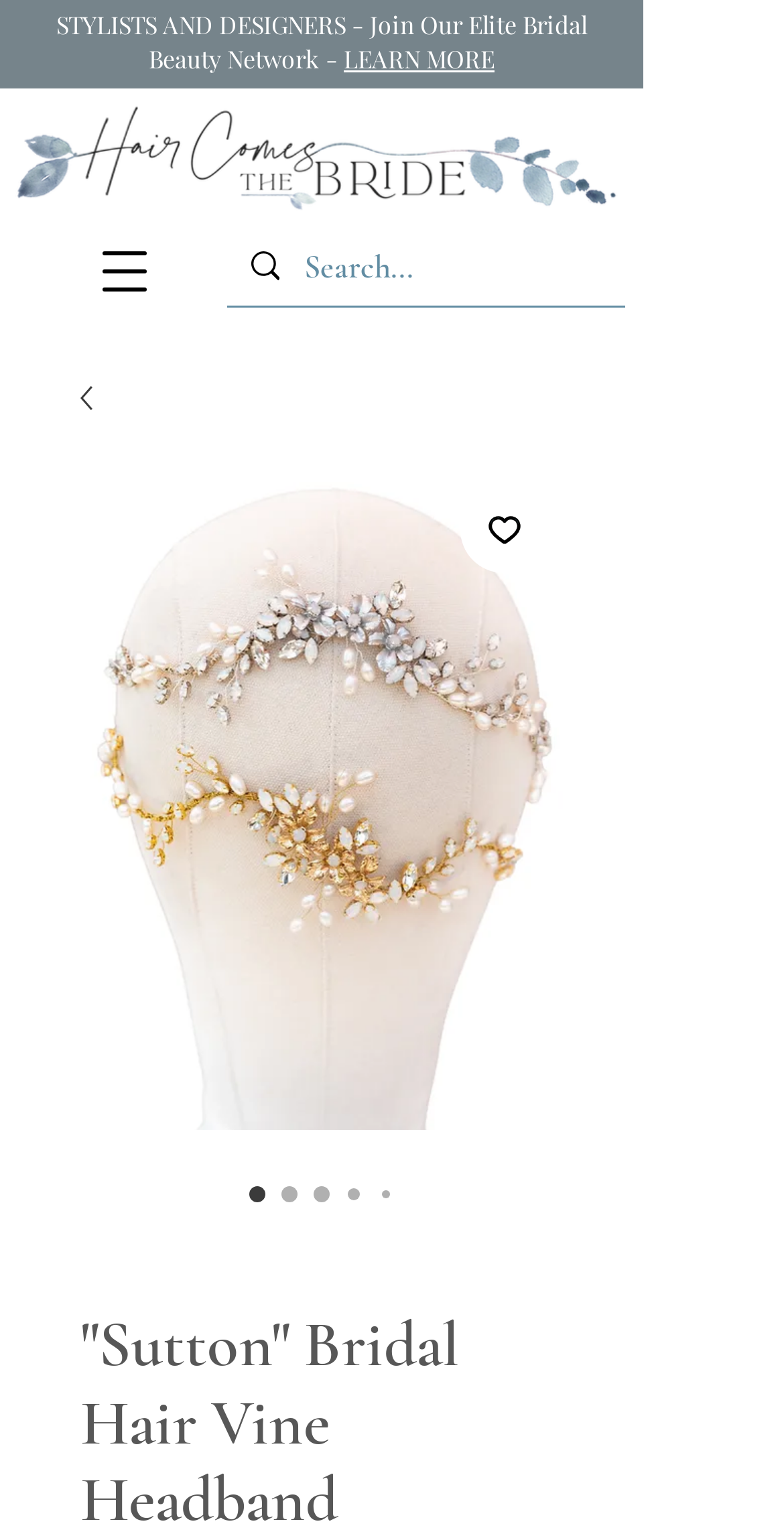Summarize the contents and layout of the webpage in detail.

The webpage appears to be a product page for a bridal hair vine headband called "Sutton". At the top left corner, there is a logo image, and next to it, a navigation menu button. On the top right corner, there is a search bar with a magnifying glass icon.

Below the navigation menu button, there is a promotional text "STYLISTS AND DESIGNERS - Join Our Elite Bridal Beauty Network -" followed by a "LEARN MORE" link. 

The main content of the page is focused on the "Sutton" bridal hair vine headband, with a large image of the product taking up most of the page. Above the product image, there are three radio buttons, likely for selecting different options or variations of the product. 

On the right side of the product image, there is an "Add to Wishlist" button with a heart icon. The product name "Sutton" Bridal Hair Vine Headband is mentioned multiple times on the page, including in the radio buttons and the product image description.